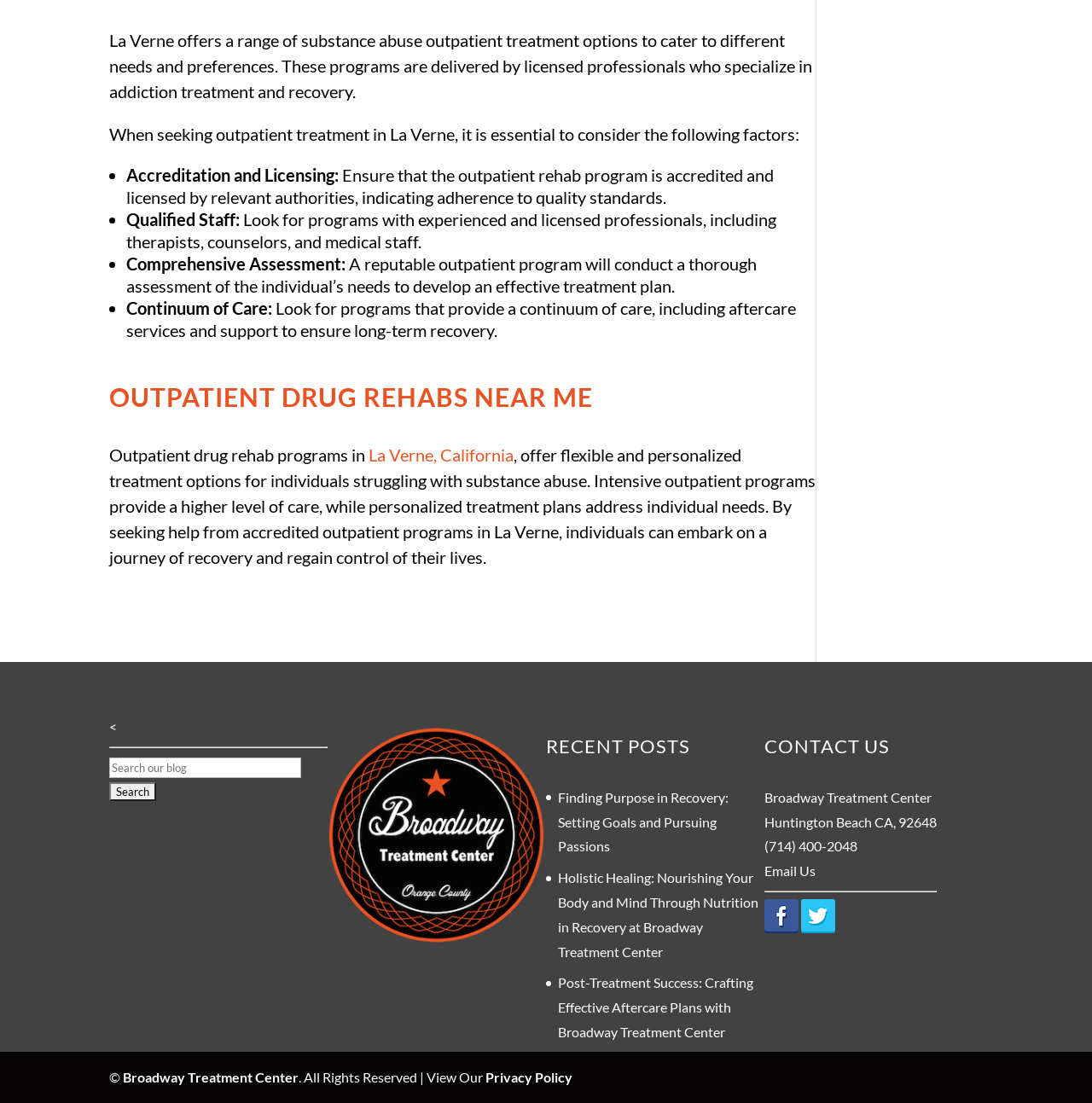Locate the bounding box coordinates of the area where you should click to accomplish the instruction: "Search for a topic".

[0.1, 0.686, 0.276, 0.705]